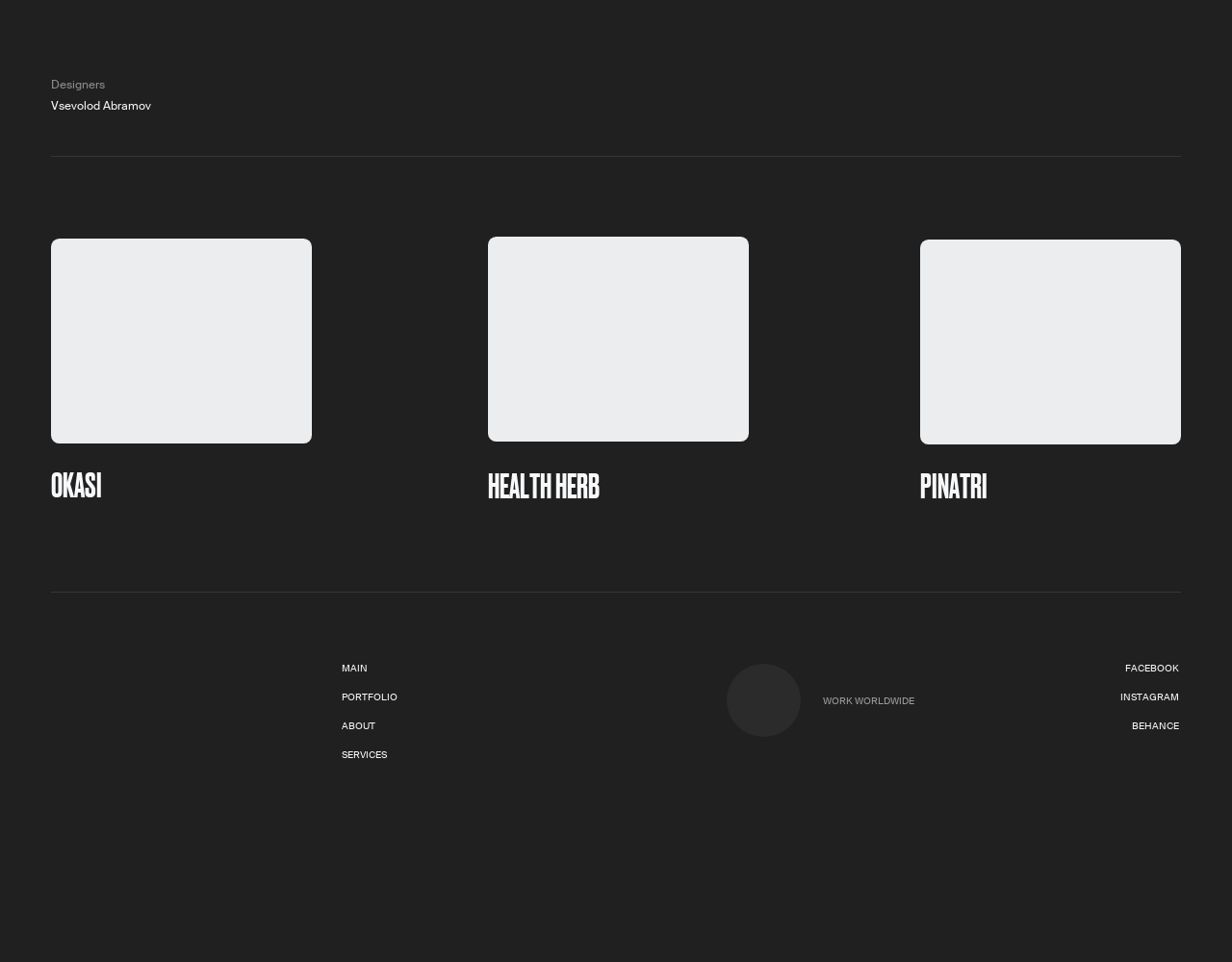Use one word or a short phrase to answer the question provided: 
What is the text of the 'WORK WORLDWIDE' element?

WORK WORLDWIDE